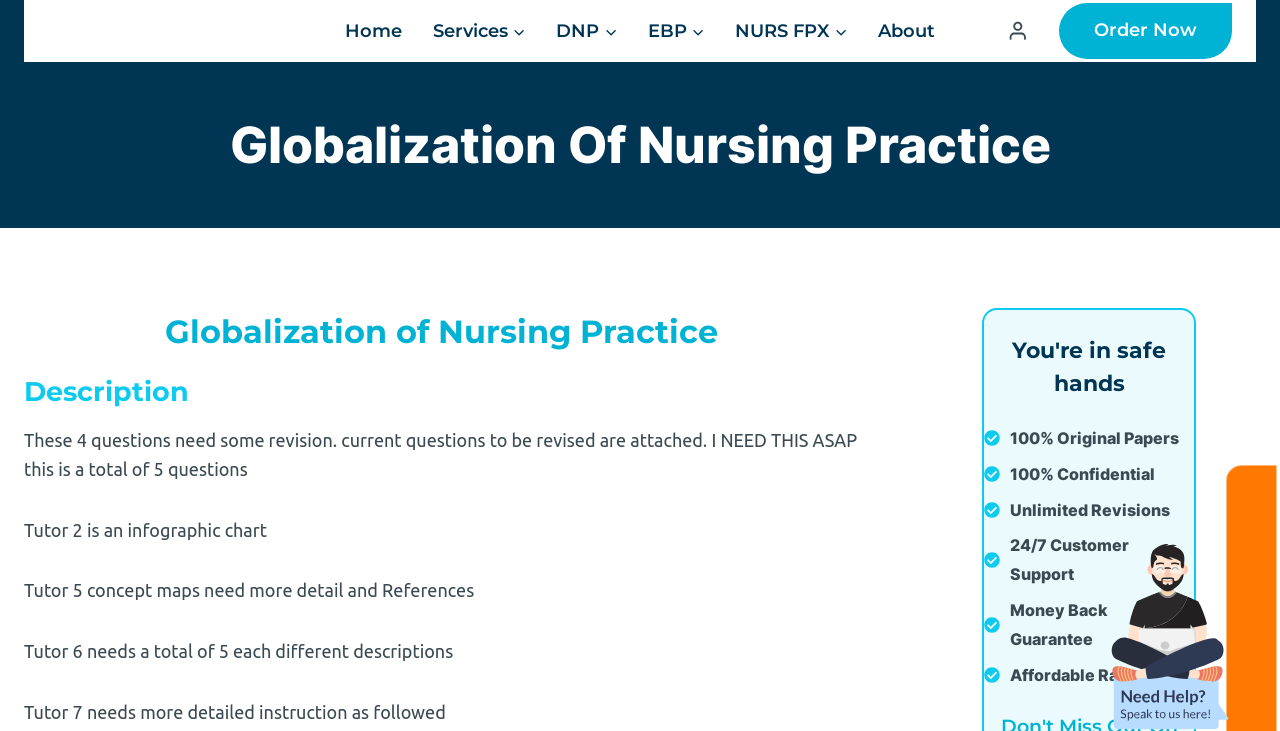Please determine the bounding box coordinates of the element to click in order to execute the following instruction: "Click on the 'Services' link". The coordinates should be four float numbers between 0 and 1, specified as [left, top, right, bottom].

[0.326, 0.008, 0.423, 0.077]